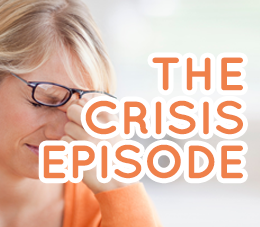Analyze the image and give a detailed response to the question:
What is the woman in the image doing?

The question asks about the action the woman in the image is performing. According to the caption, the woman is 'adjusting her glasses and touching her forehead', indicating that she is engaged in a contemplative or stressed expression. Therefore, the answer is adjusting her glasses.